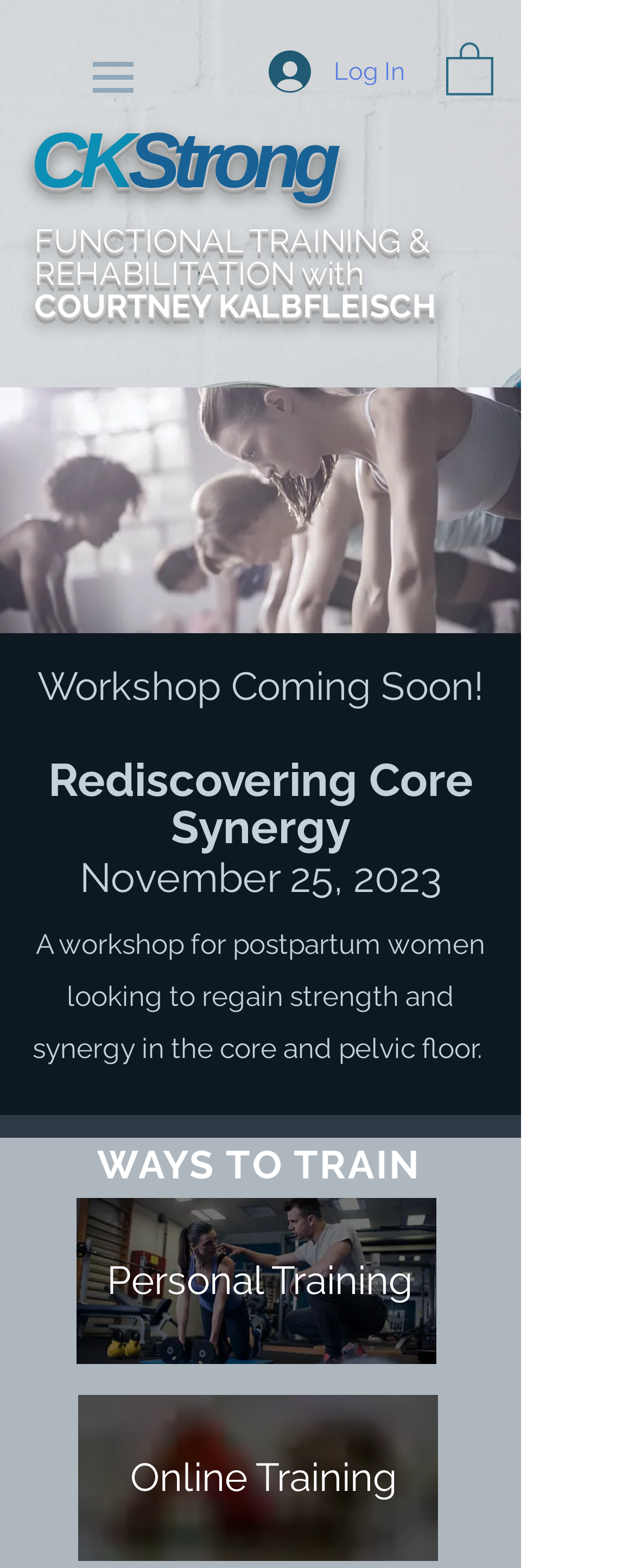Where is Courtney Kalbfleisch located?
Please provide a single word or phrase as the answer based on the screenshot.

Ottawa, Ontario